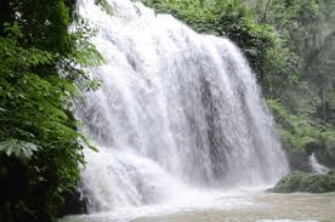Kindly respond to the following question with a single word or a brief phrase: 
What is the purpose of hot springs?

Promote relaxation and healing